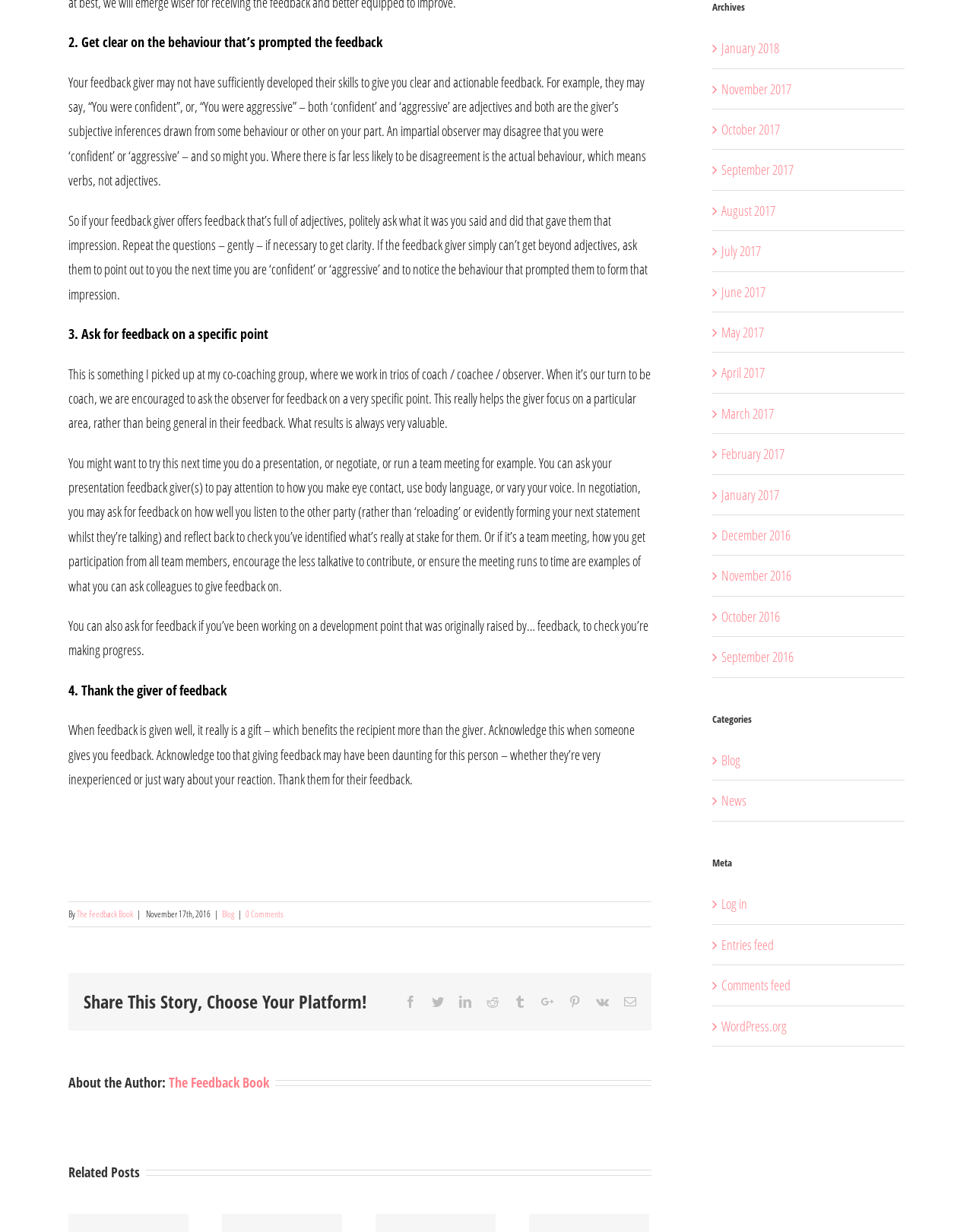Find and provide the bounding box coordinates for the UI element described with: "The Feedback Book".

[0.079, 0.737, 0.137, 0.747]